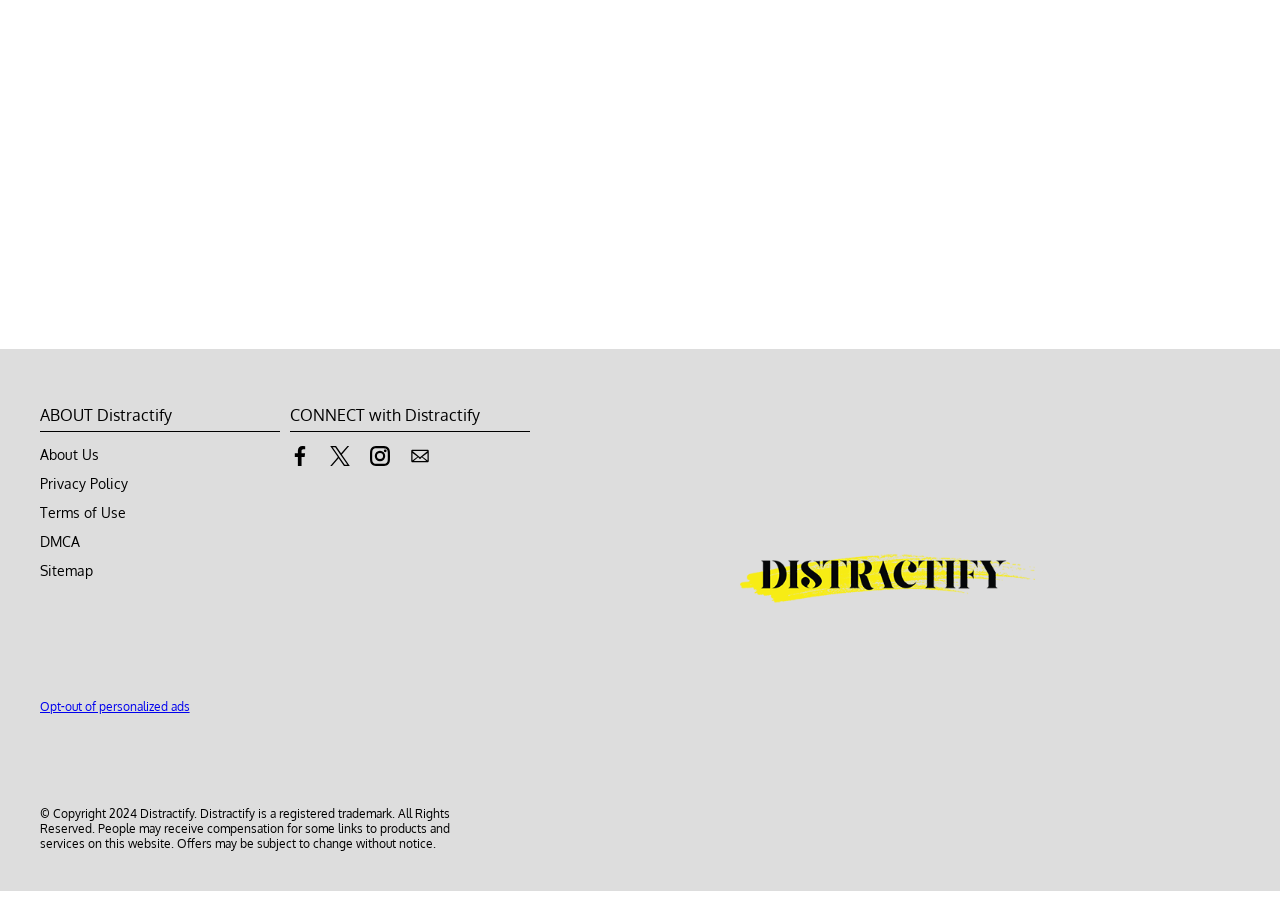What is the purpose of the 'Contact us by Email' link?
Based on the image, answer the question with as much detail as possible.

The 'Contact us by Email' link is provided to allow users to contact the website administrators or support team via email, which can be inferred from the text and image associated with the link.